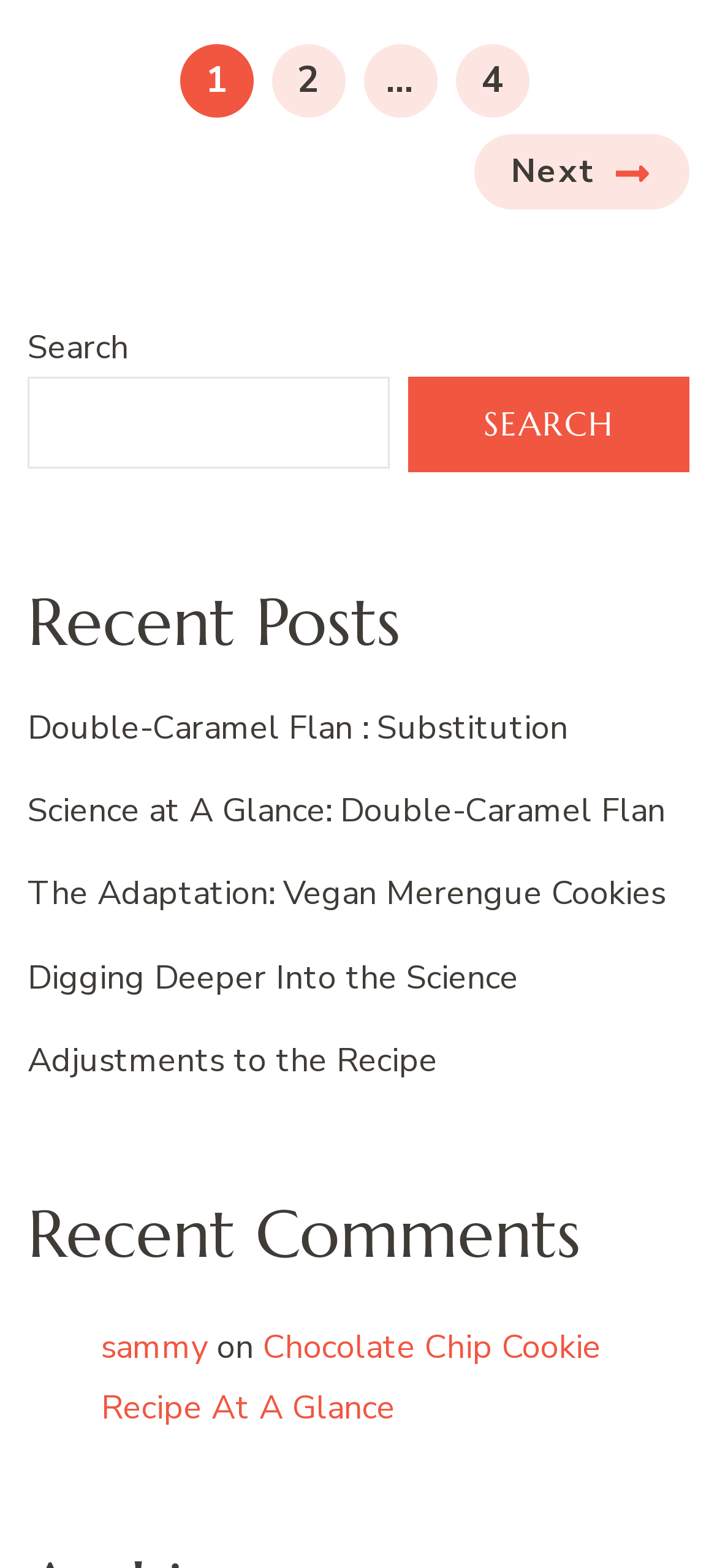What is the purpose of the input field at the top of the webpage?
Refer to the image and give a detailed response to the question.

The input field at the top of the webpage has a static text element with the text 'Search' and a searchbox element, indicating that it is a search function for the webpage.